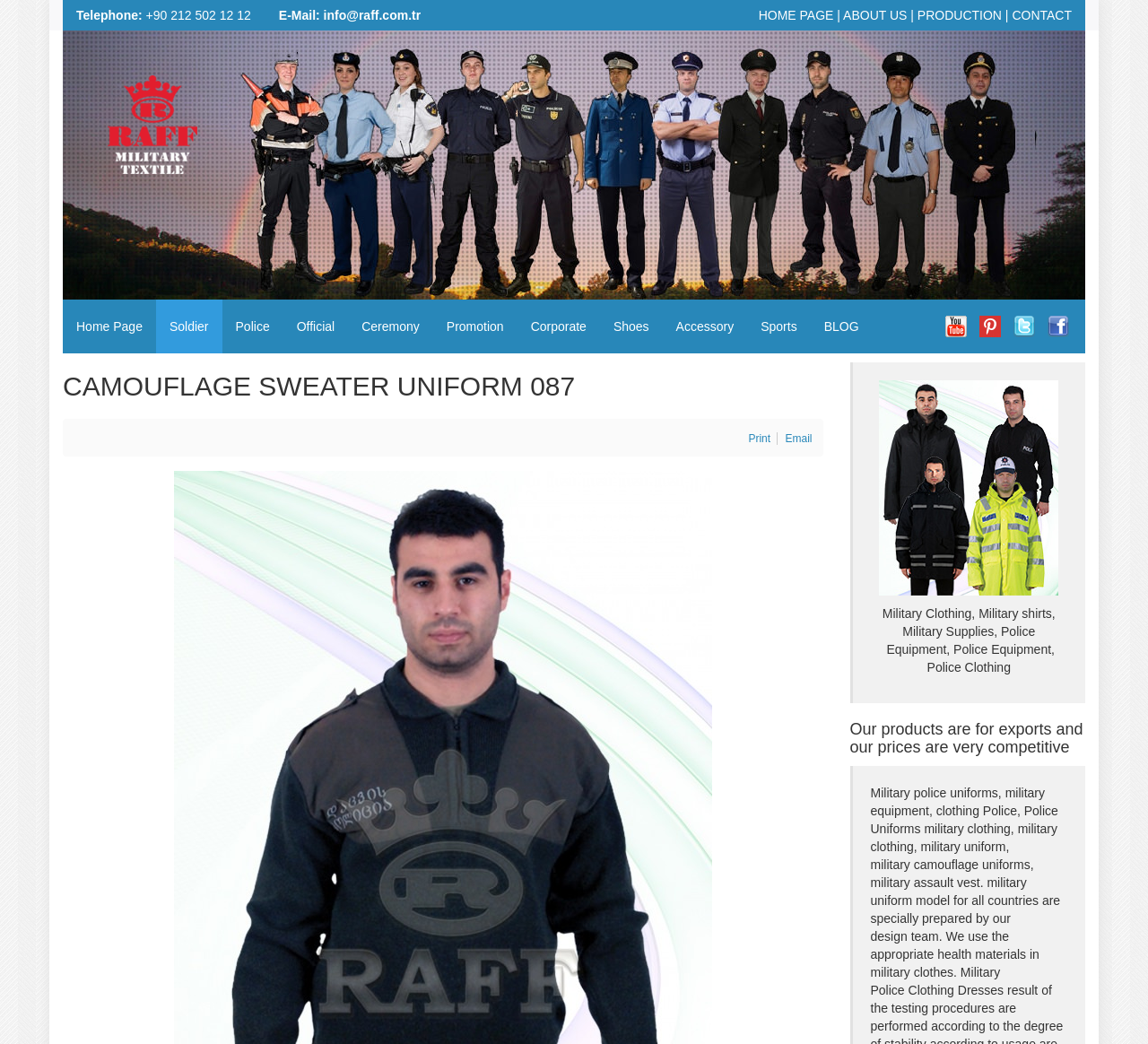For the given element description Military Uniforms | Soldier Camouflage, determine the bounding box coordinates of the UI element. The coordinates should follow the format (top-left x, top-left y, bottom-right x, bottom-right y) and be within the range of 0 to 1.

[0.094, 0.114, 0.172, 0.128]